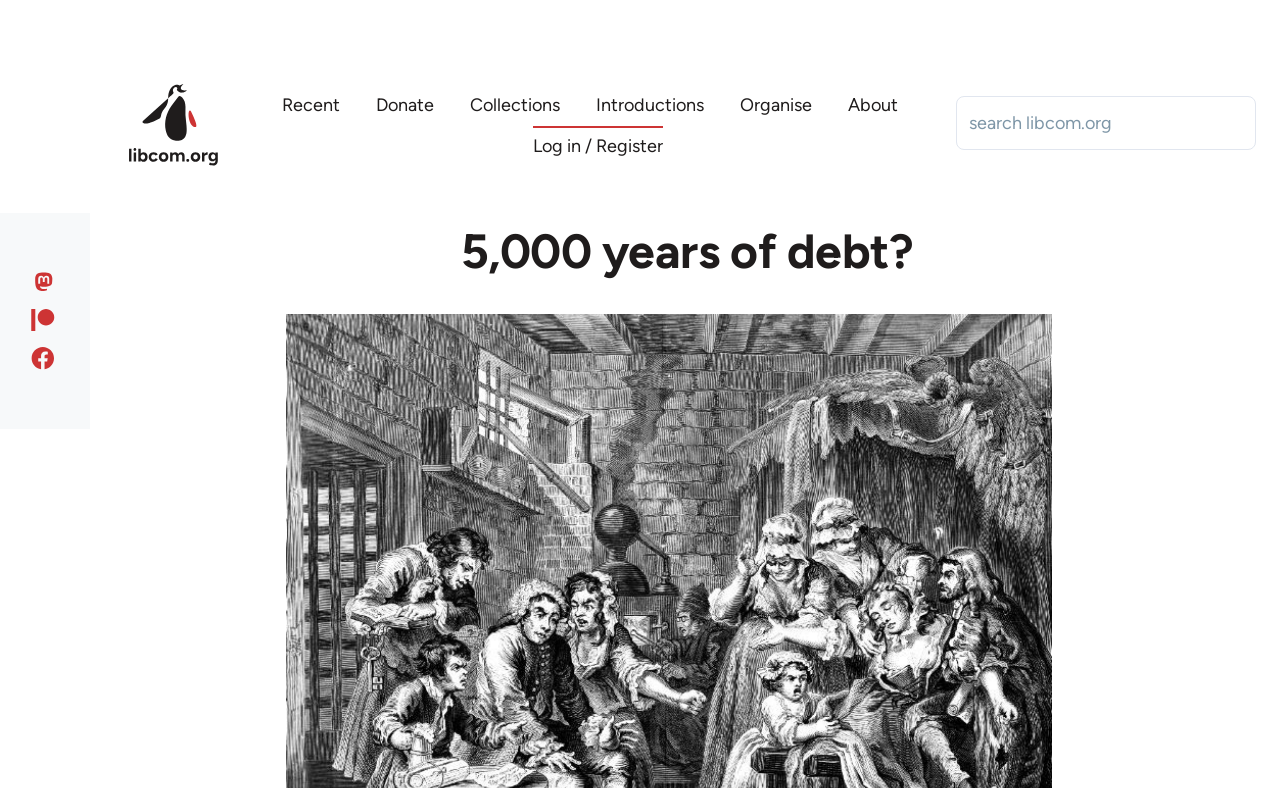Provide the bounding box coordinates for the area that should be clicked to complete the instruction: "Search on libcom.org".

[0.747, 0.122, 0.981, 0.19]